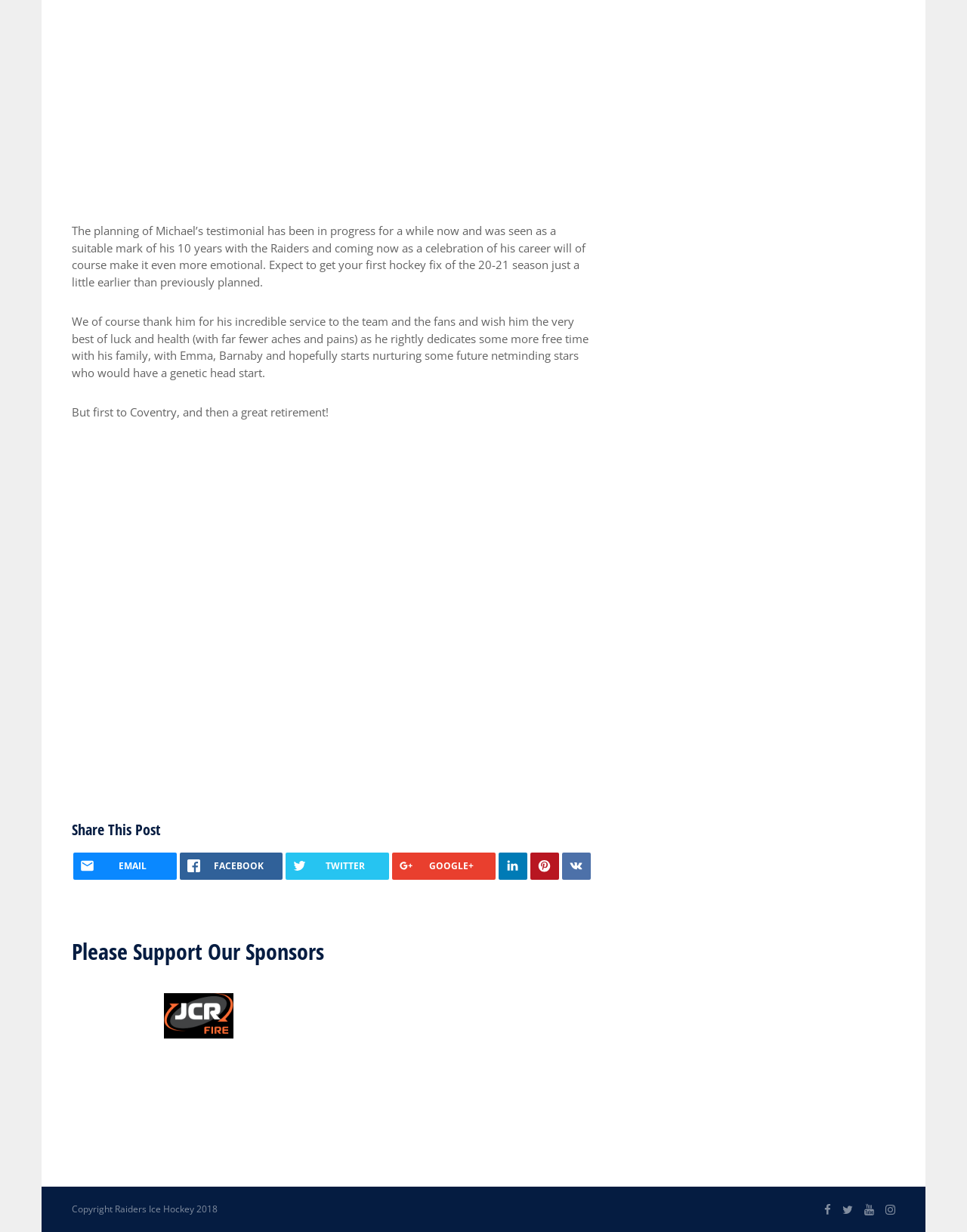Locate the bounding box coordinates of the area you need to click to fulfill this instruction: 'Support Pip Lift Services'. The coordinates must be in the form of four float numbers ranging from 0 to 1: [left, top, right, bottom].

[0.265, 0.913, 0.337, 0.925]